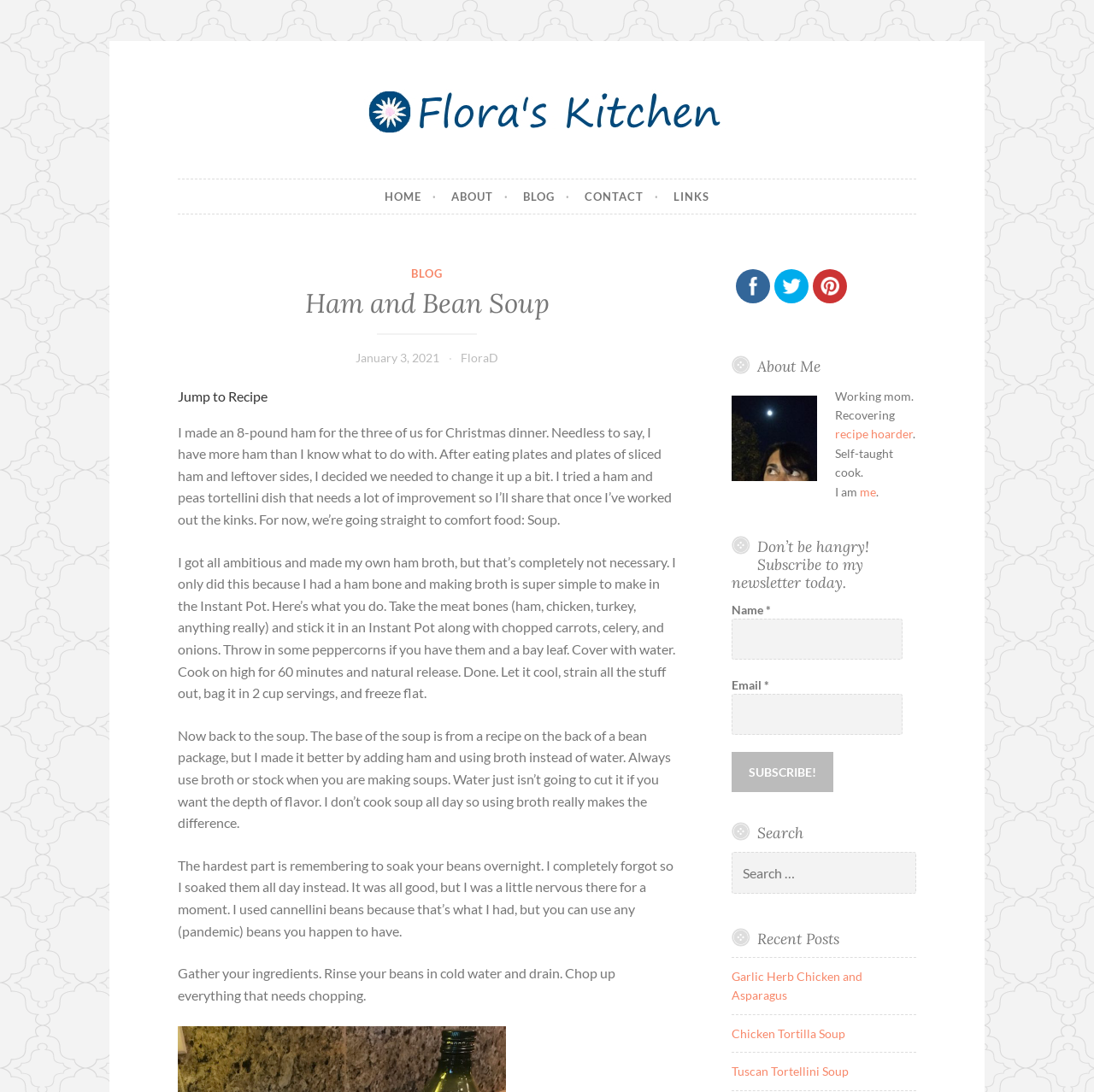Identify the bounding box coordinates necessary to click and complete the given instruction: "Click on the 'HOME' link".

[0.352, 0.164, 0.399, 0.196]